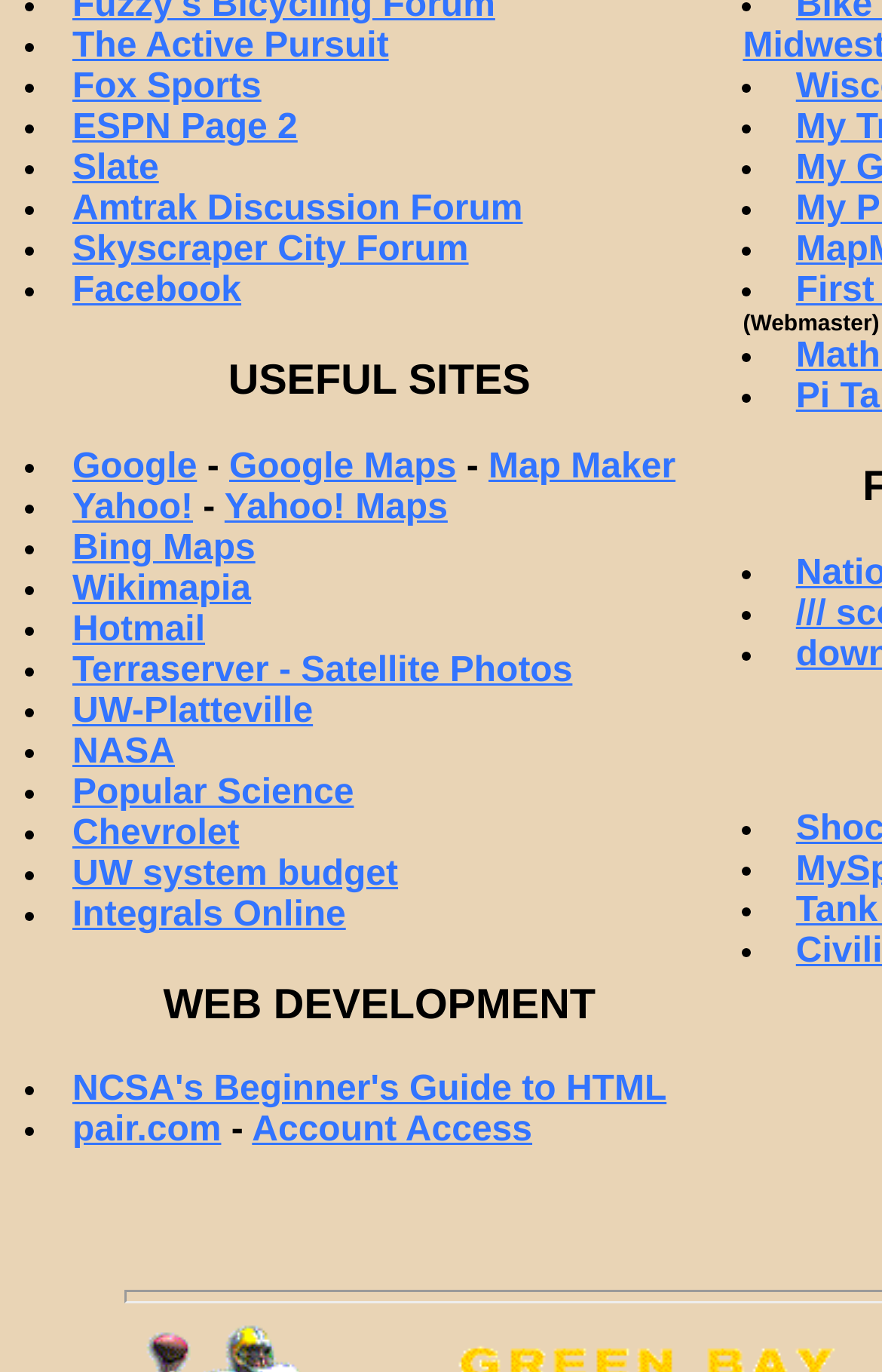What is the heading above the links to 'Google' and 'Yahoo!'?
Answer with a single word or short phrase according to what you see in the image.

USEFUL SITES